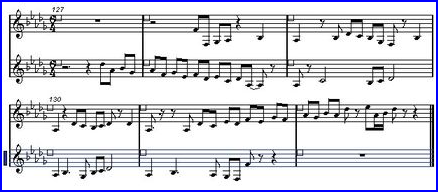How many measures are in the score?
Based on the image, give a concise answer in the form of a single word or short phrase.

Two